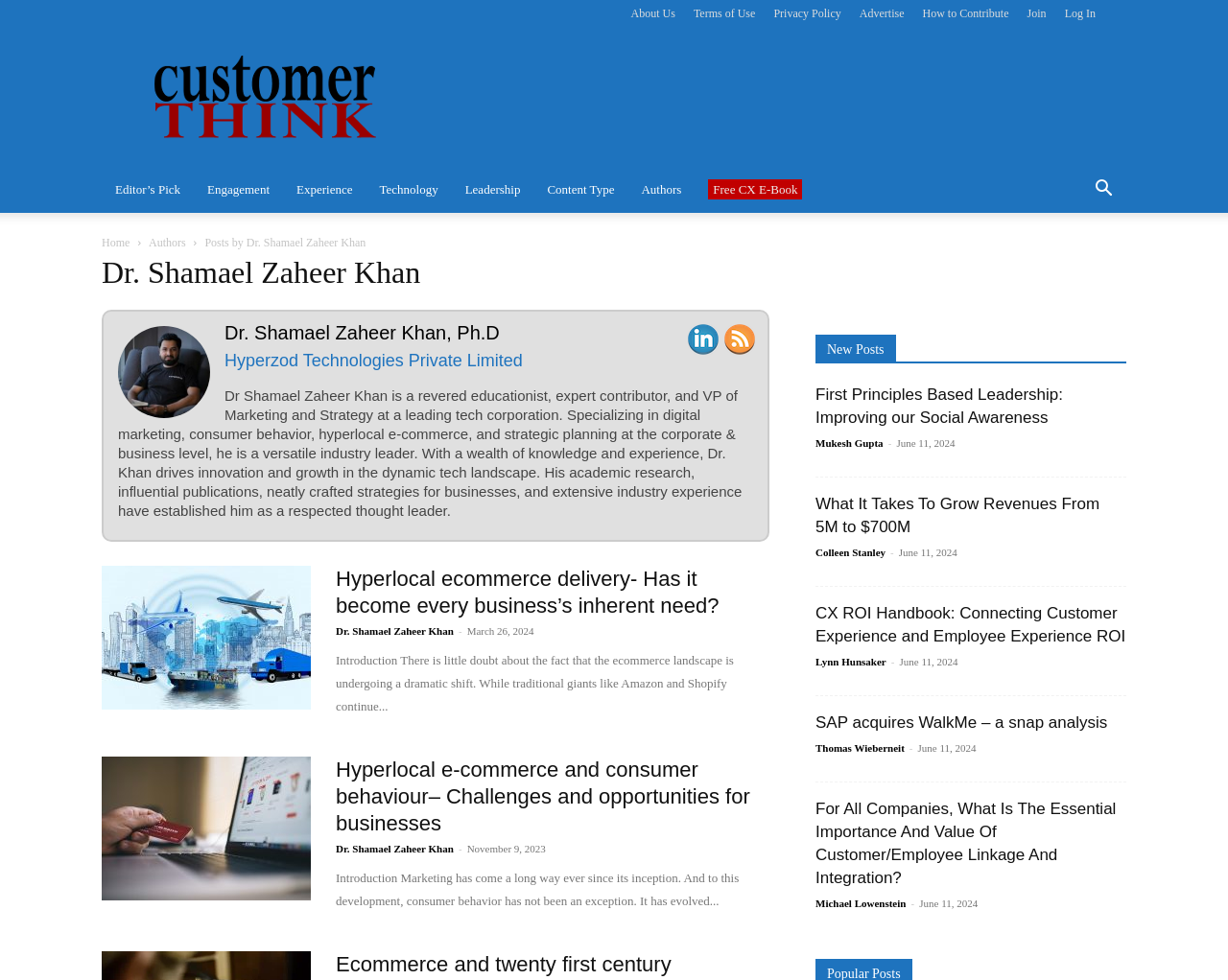What is the company mentioned in the author's bio?
Use the information from the image to give a detailed answer to the question.

The author's bio mentions that Dr. Shamael Zaheer Khan is the VP of Marketing and Strategy at Hyperzod Technologies Private Limited.